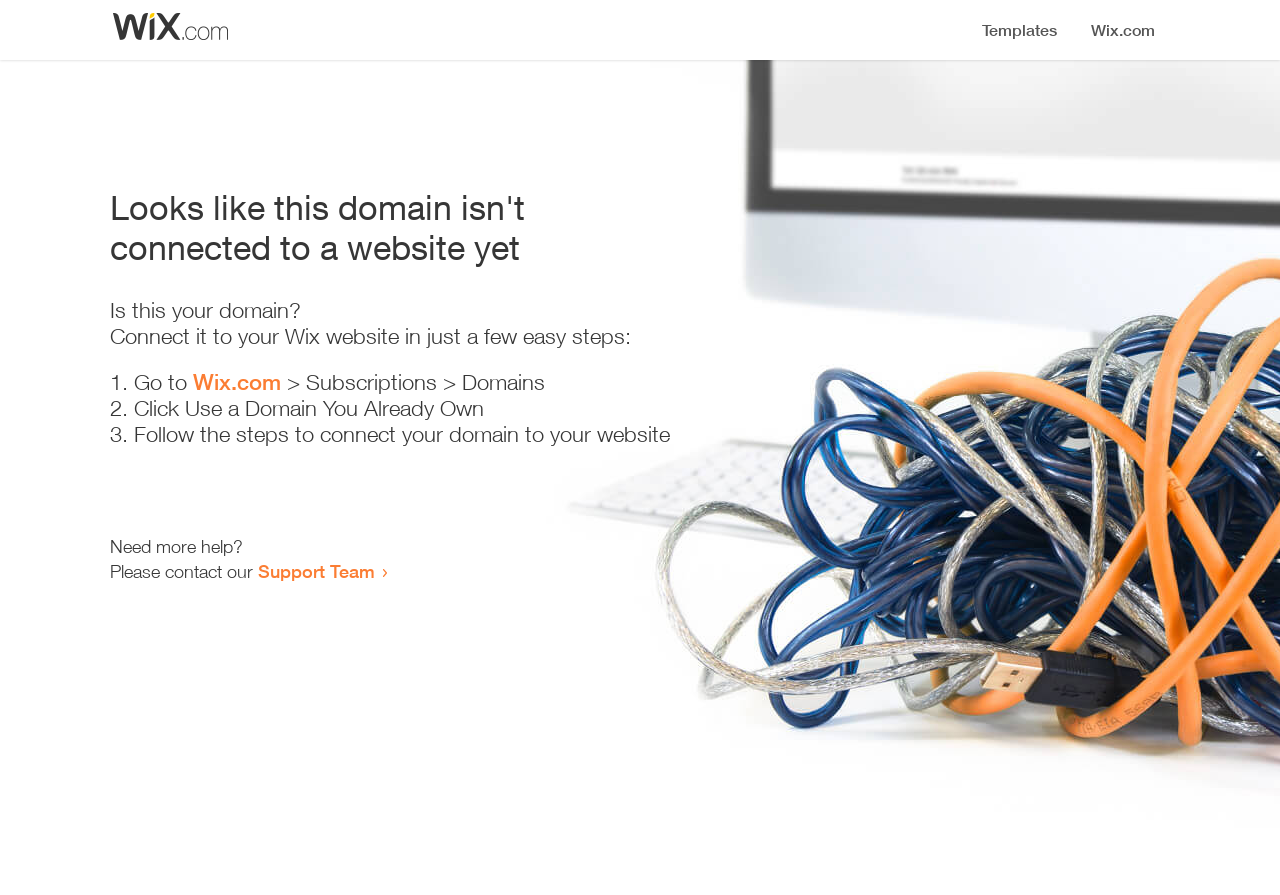Please provide a brief answer to the question using only one word or phrase: 
What is the purpose of the webpage?

Connect domain to website